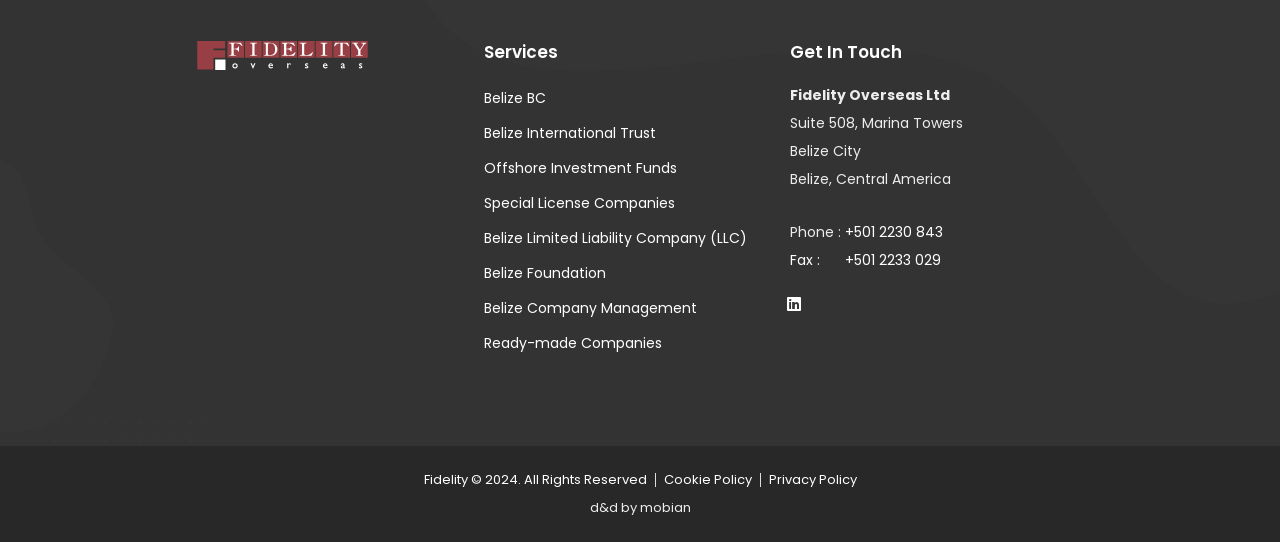Can you pinpoint the bounding box coordinates for the clickable element required for this instruction: "Read Privacy Policy"? The coordinates should be four float numbers between 0 and 1, i.e., [left, top, right, bottom].

[0.6, 0.86, 0.669, 0.912]